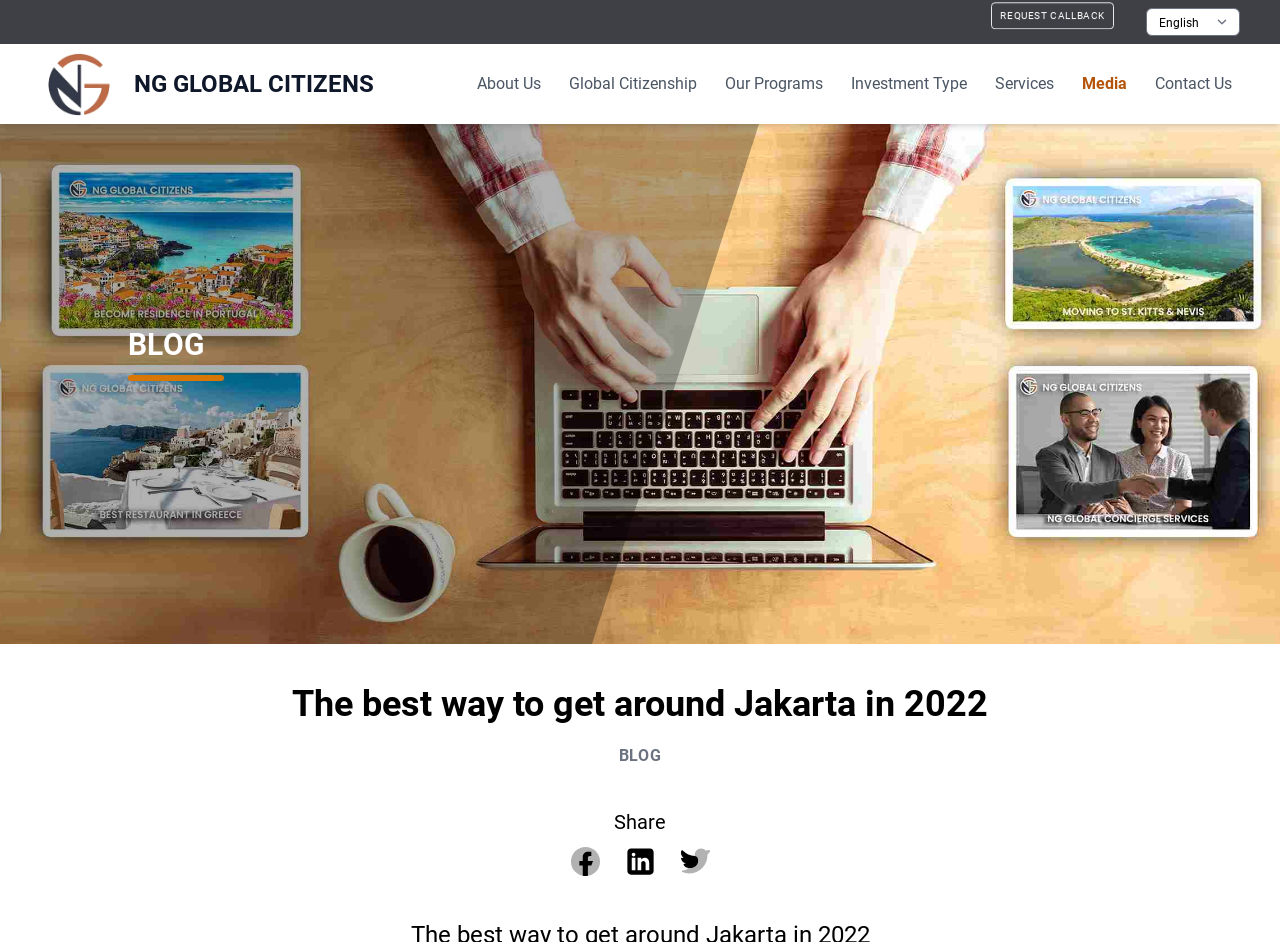What is the name of the organization?
We need a detailed and meticulous answer to the question.

I found the name of the organization by looking at the top-left corner of the webpage, where there is a link with an image and a heading that says 'NG GLOBAL CITIZENS'.